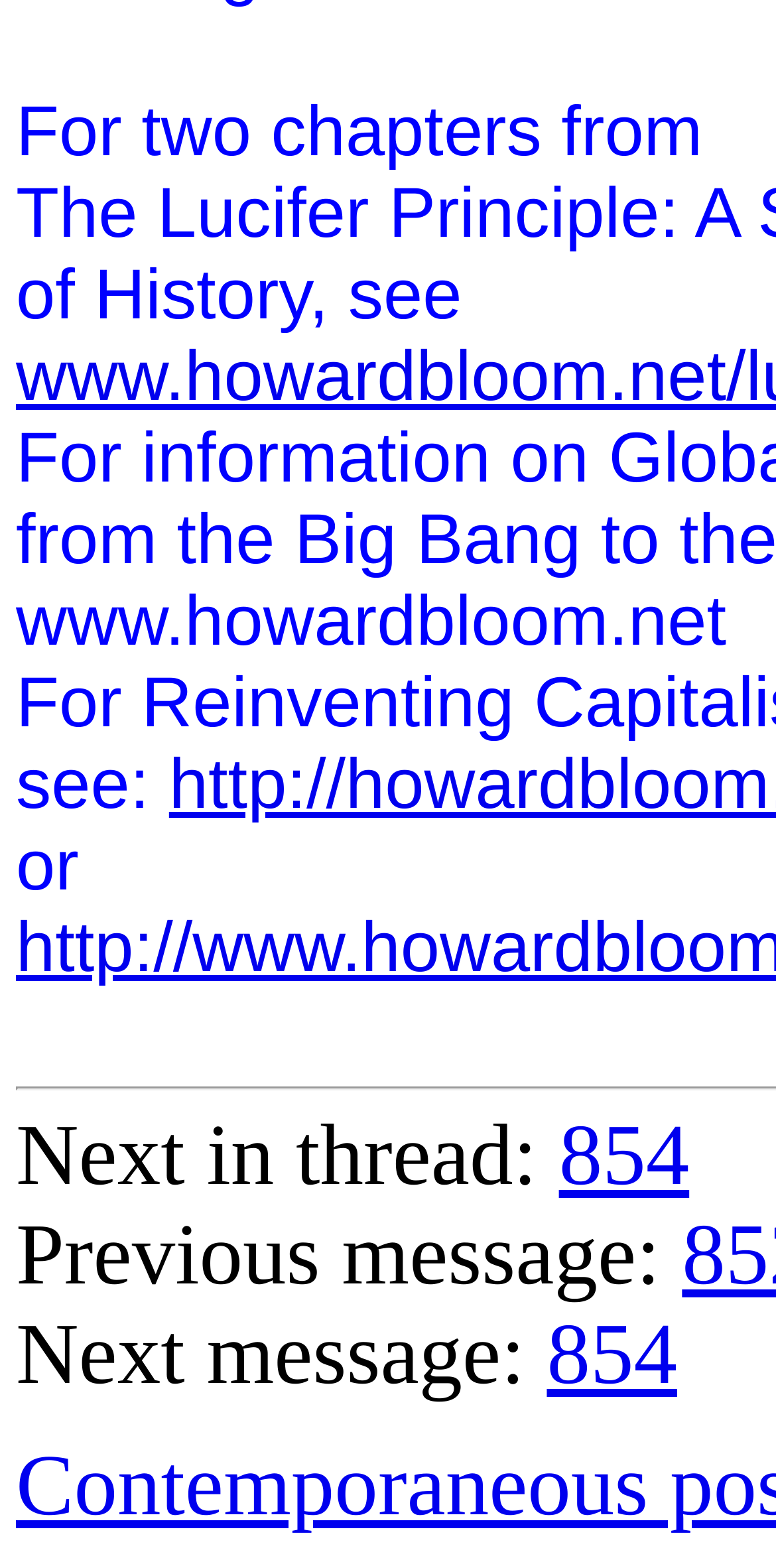Provide the bounding box coordinates of the HTML element described by the text: "Commercial Granite Polishing Miami-Dade County".

None